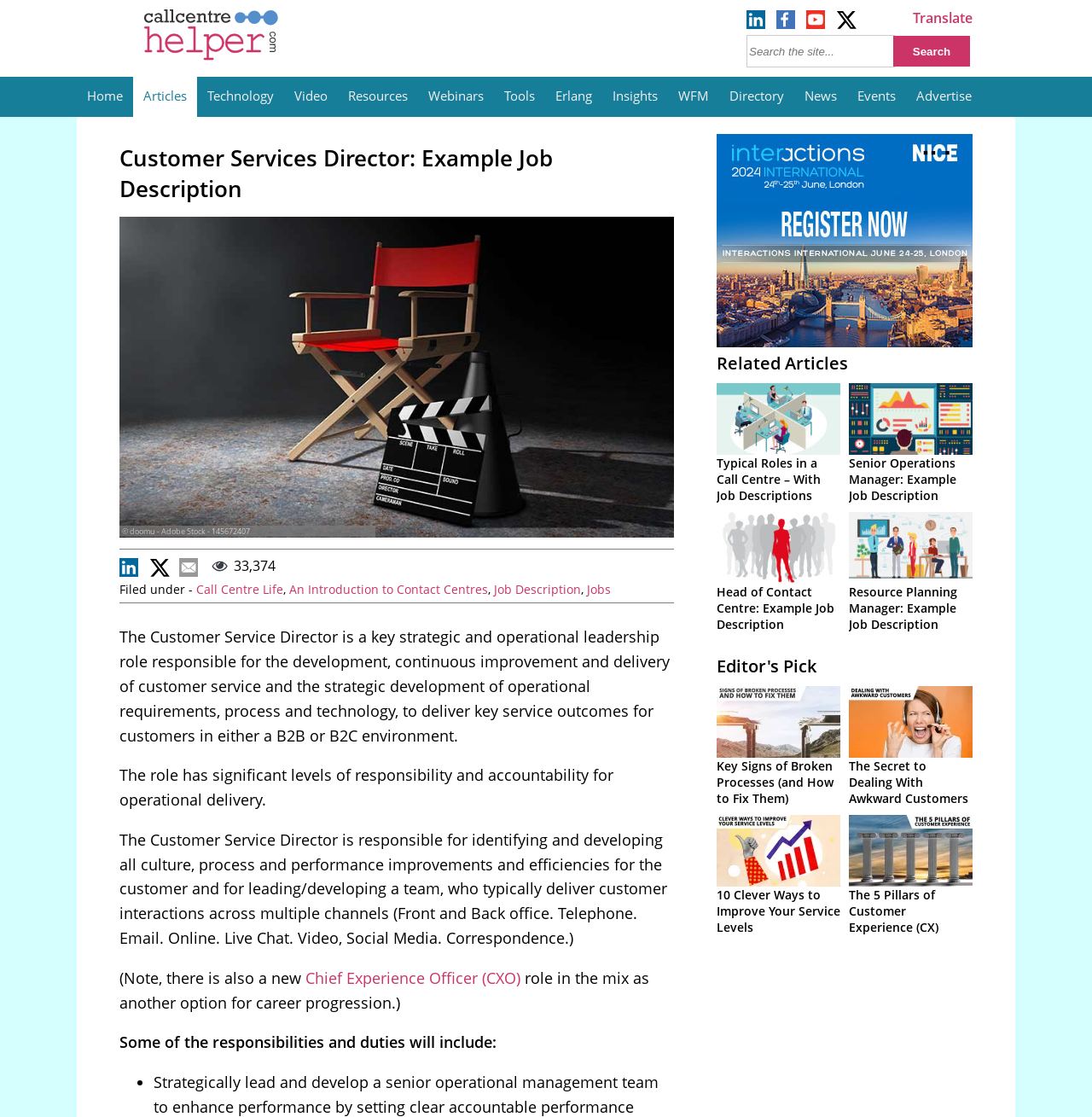Locate the bounding box of the UI element with the following description: "Chief Experience Officer (CXO)".

[0.28, 0.866, 0.477, 0.885]